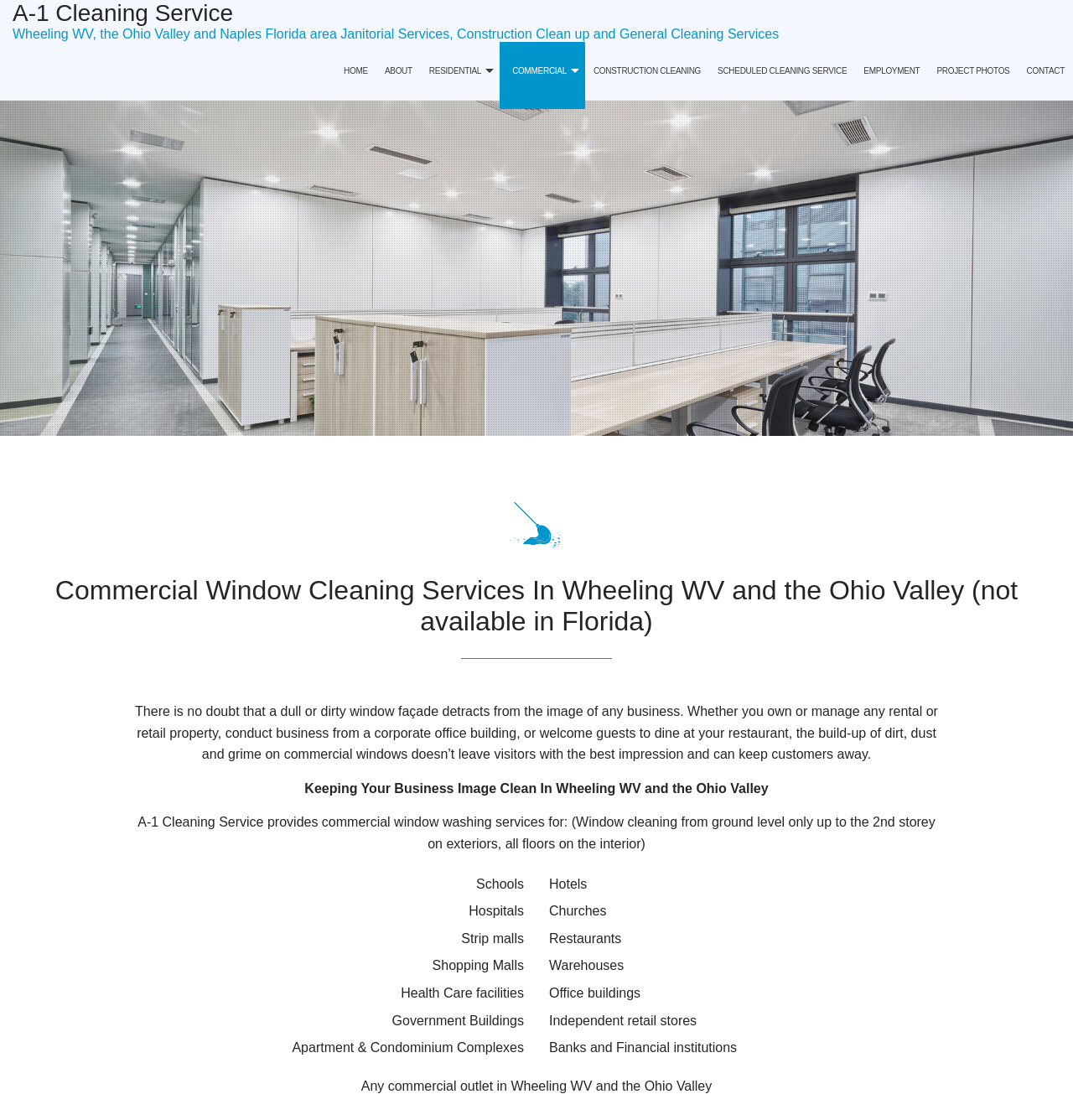Kindly determine the bounding box coordinates for the clickable area to achieve the given instruction: "Click on the Commercial Window Washing link".

[0.466, 0.142, 0.545, 0.195]